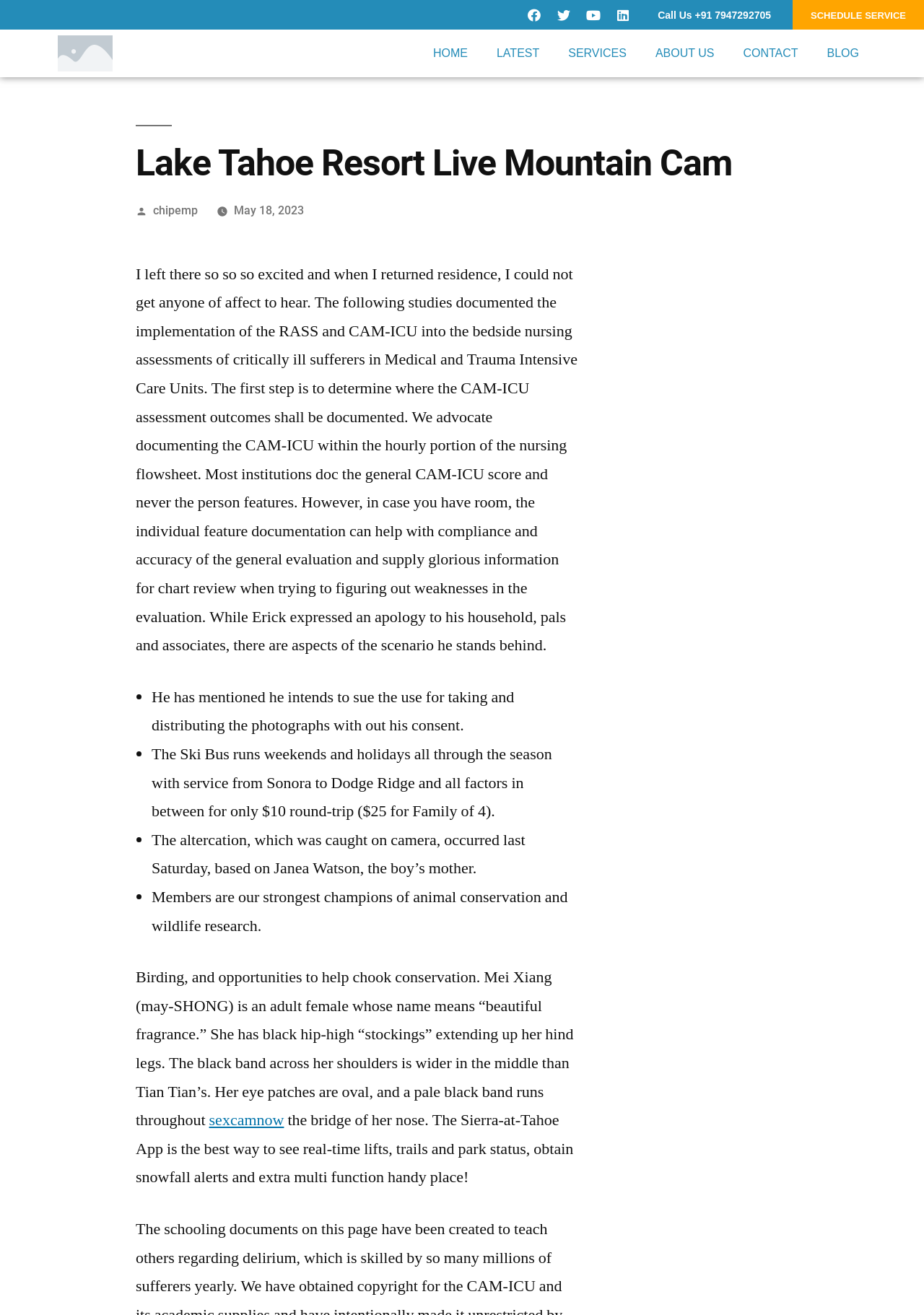Please find and give the text of the main heading on the webpage.

Lake Tahoe Resort Live Mountain Cam